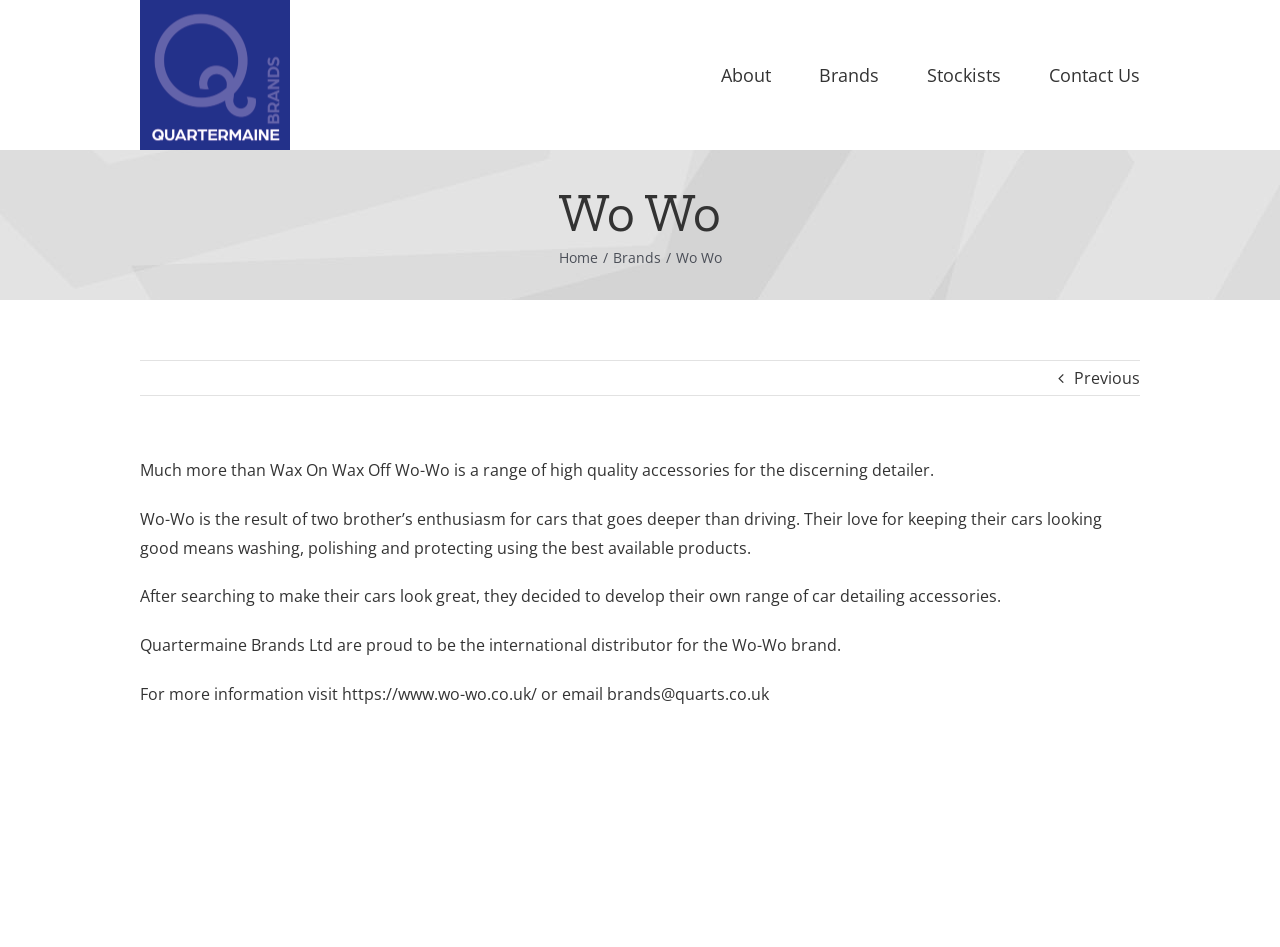Please find the bounding box coordinates of the clickable region needed to complete the following instruction: "View Wo Wo home page". The bounding box coordinates must consist of four float numbers between 0 and 1, i.e., [left, top, right, bottom].

[0.436, 0.262, 0.467, 0.282]